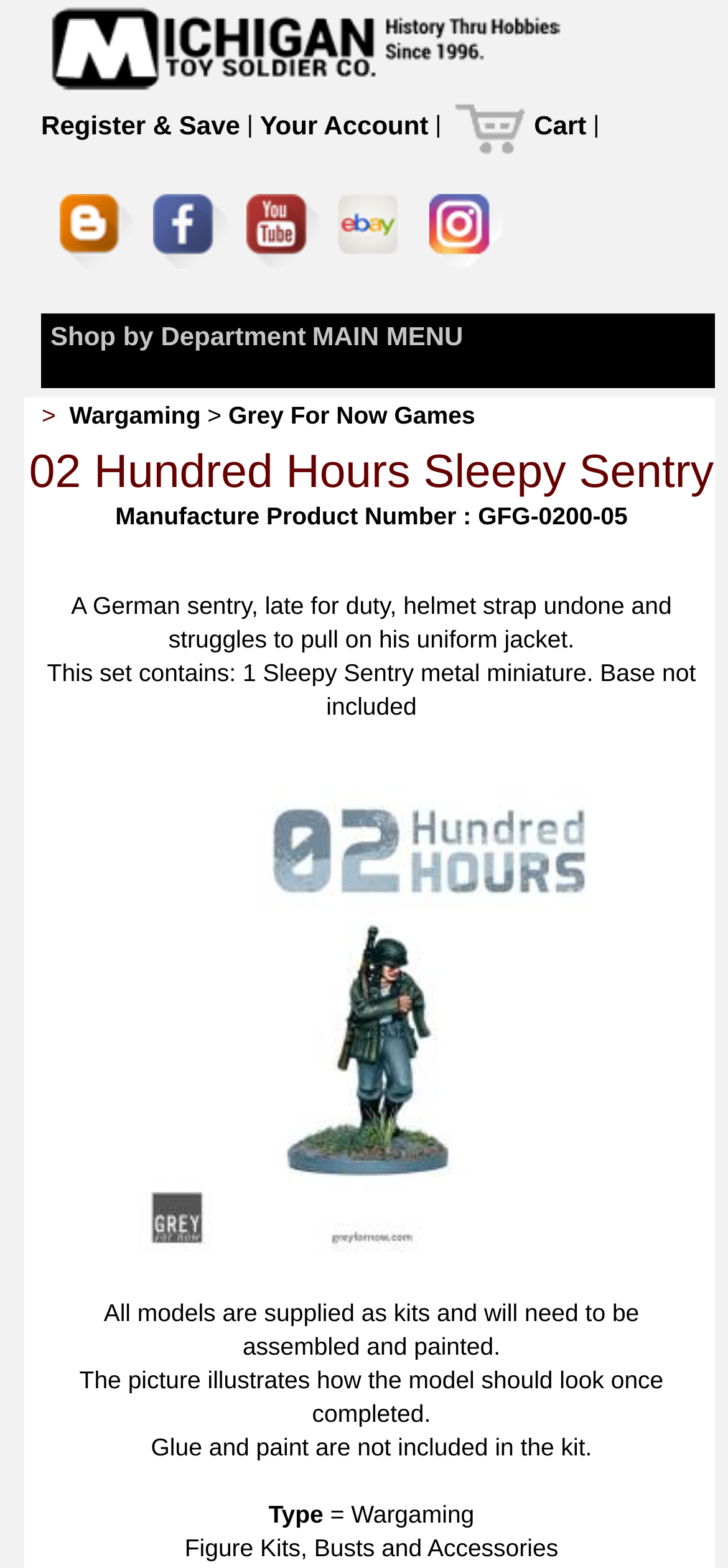Based on the image, provide a detailed response to the question:
What type of model is the Sleepy Sentry?

The type of model can be found in the text 'Type : Wargaming' on the webpage, which describes the Sleepy Sentry miniature.